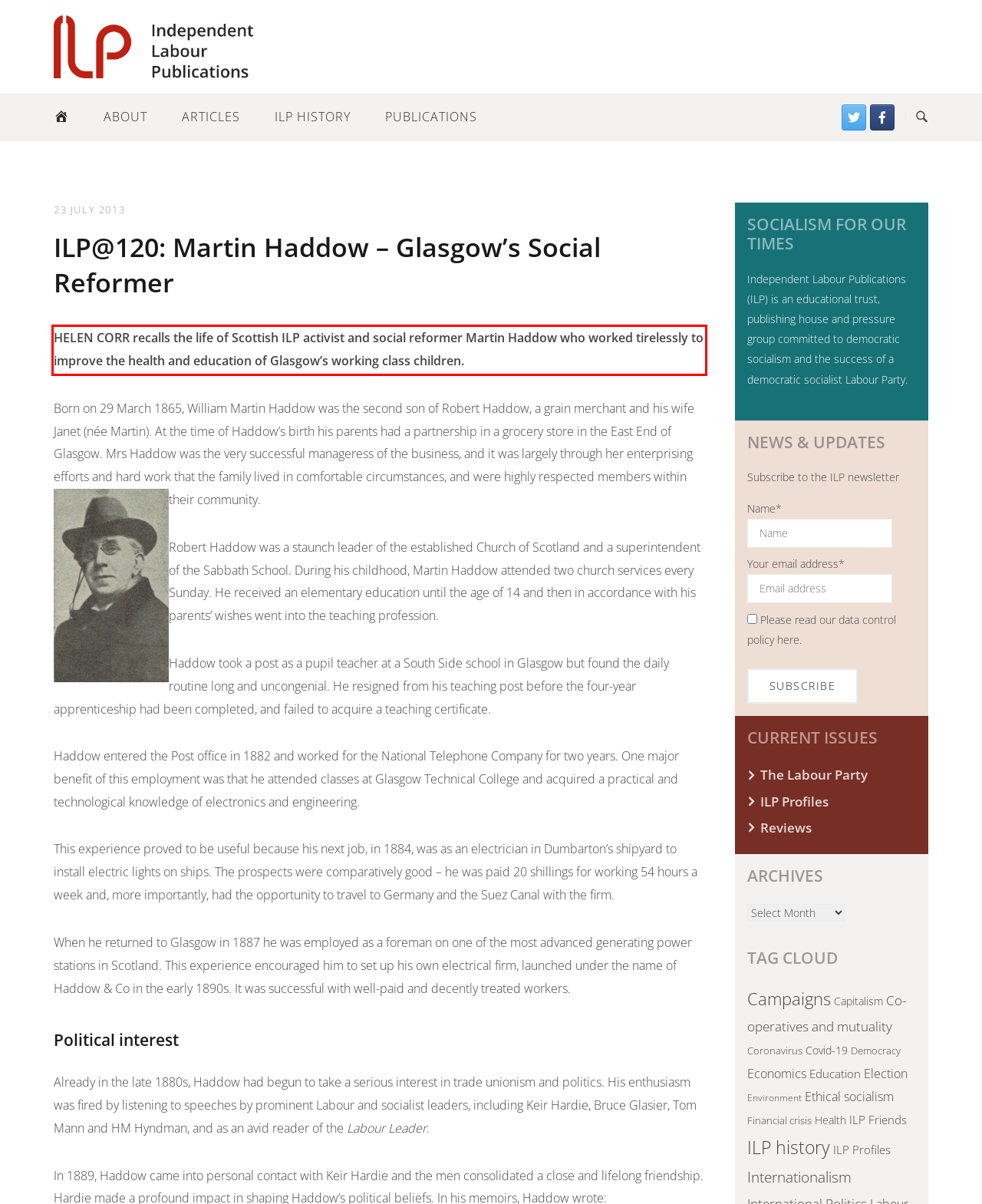From the given screenshot of a webpage, identify the red bounding box and extract the text content within it.

HELEN CORR recalls the life of Scottish ILP activist and social reformer Martin Haddow who worked tirelessly to improve the health and education of Glasgow’s working class children.